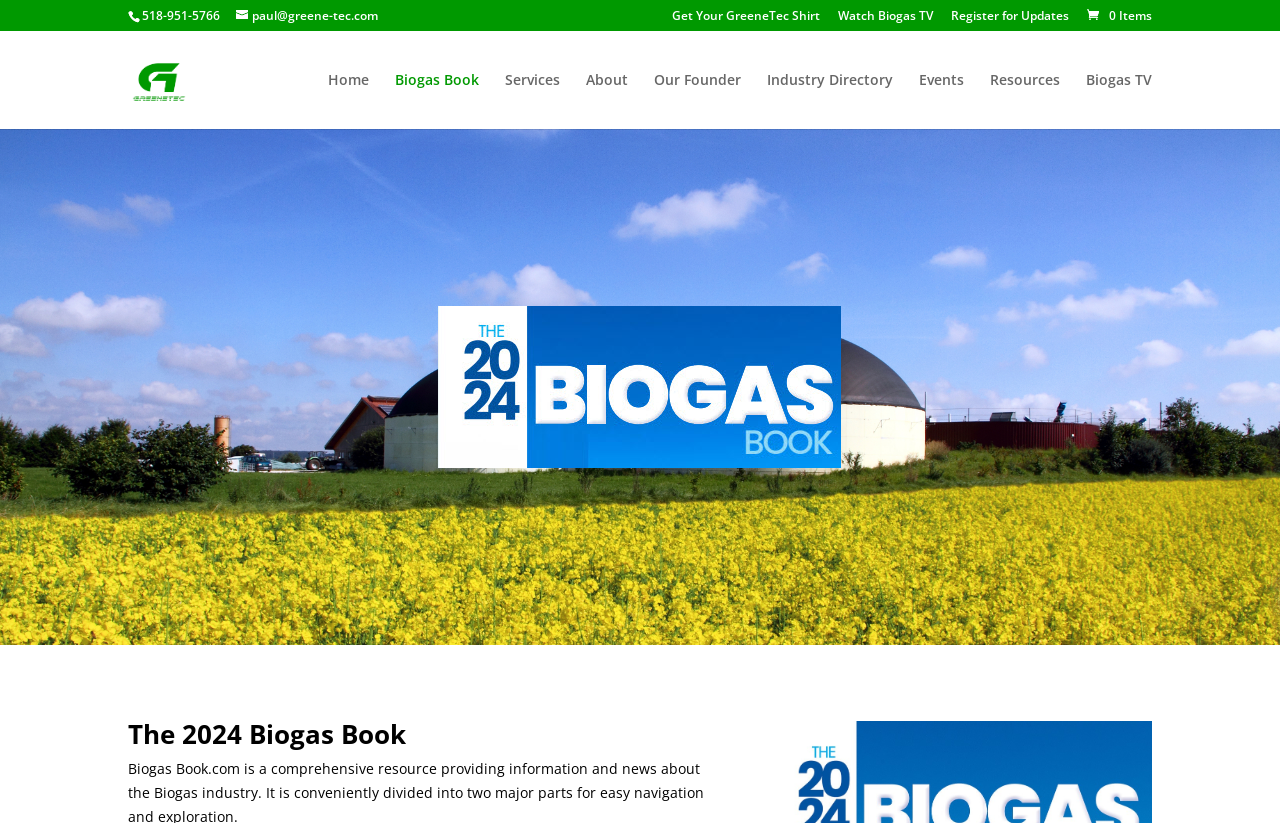Can you pinpoint the bounding box coordinates for the clickable element required for this instruction: "Contact Greene-Tec via email"? The coordinates should be four float numbers between 0 and 1, i.e., [left, top, right, bottom].

[0.184, 0.009, 0.295, 0.029]